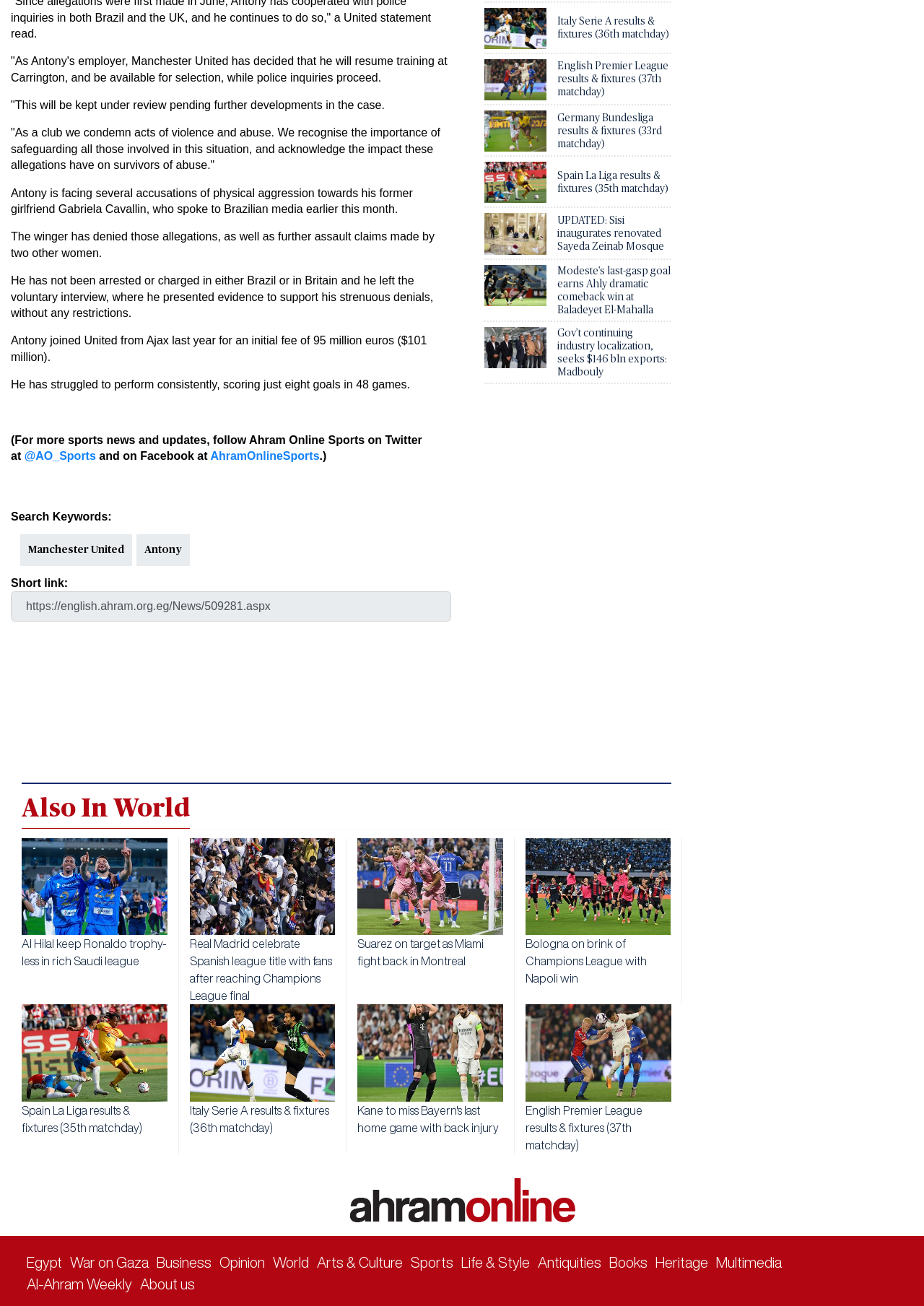How many goals has Antony scored in 48 games?
Look at the image and respond with a single word or a short phrase.

8